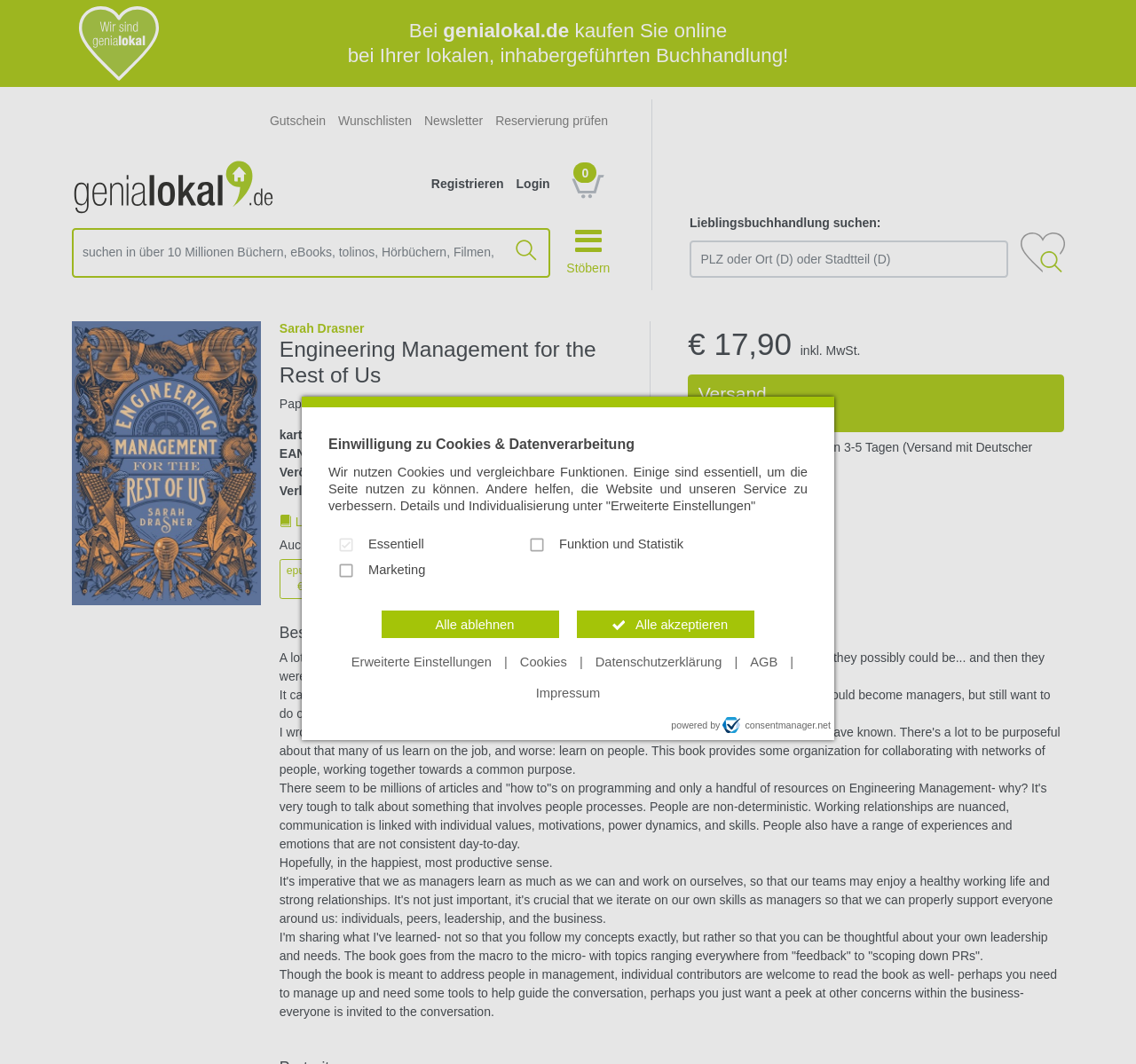Generate a thorough description of the webpage.

This webpage is about a book titled "Engineering Management for the Rest of Us" by Sarah Drasner. At the top, there is a dialog box for cookie and data processing consent, with a heading and a paragraph of text explaining the use of cookies and comparable functions. Below this, there are two buttons to accept or decline all cookies.

On the left side of the page, there is a search bar with a combobox and a button to search for books, eBooks, and other items. Next to it, there are several links to different sections of the website, including "Gutschein", "Wunschlisten", "Newsletter", and "Reservierung prüfen".

In the main content area, there is an image of the book cover, along with the title and author's name. Below this, there are details about the book, including the format (paperback), language (English), number of pages (220), and publication date (November 2022). There are also links to a book preview and to purchase the book in different formats, including eBook.

Further down, there is a section with a heading "Beschreibung" (Description), which contains a lengthy text about the book's content, including the author's experiences and insights on engineering management. The text is divided into several paragraphs, making it easier to read.

At the bottom of the page, there are several links and buttons, including a call-to-action to add the book to a wishlist, a button to purchase the book with free shipping, and a note about the delivery time (3-5 days). There are also links to the website's terms and conditions, data protection policy, and impressum.